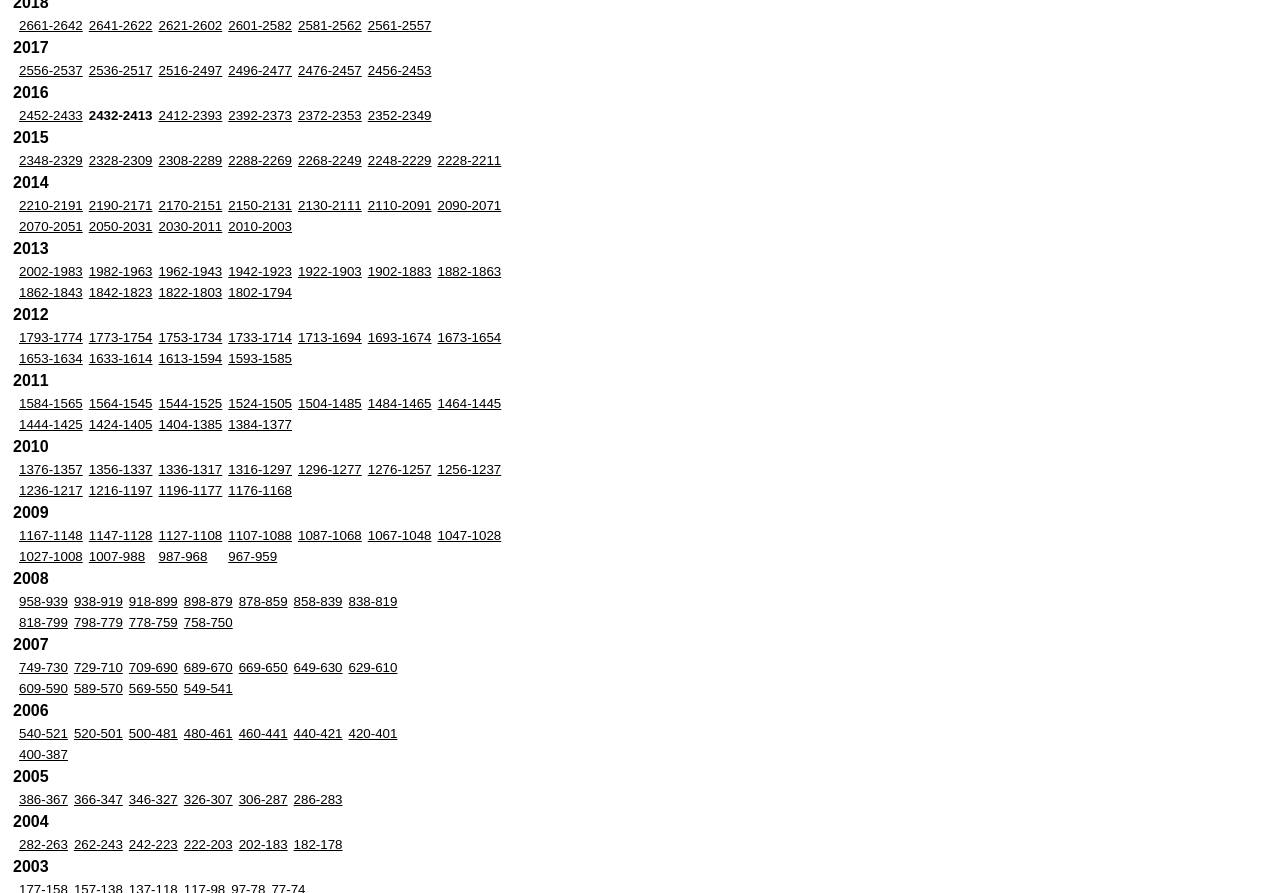Please find and report the bounding box coordinates of the element to click in order to perform the following action: "Read the article about 'So you’re working from home: Deduct expenses and pay less tax'". The coordinates should be expressed as four float numbers between 0 and 1, in the format [left, top, right, bottom].

None